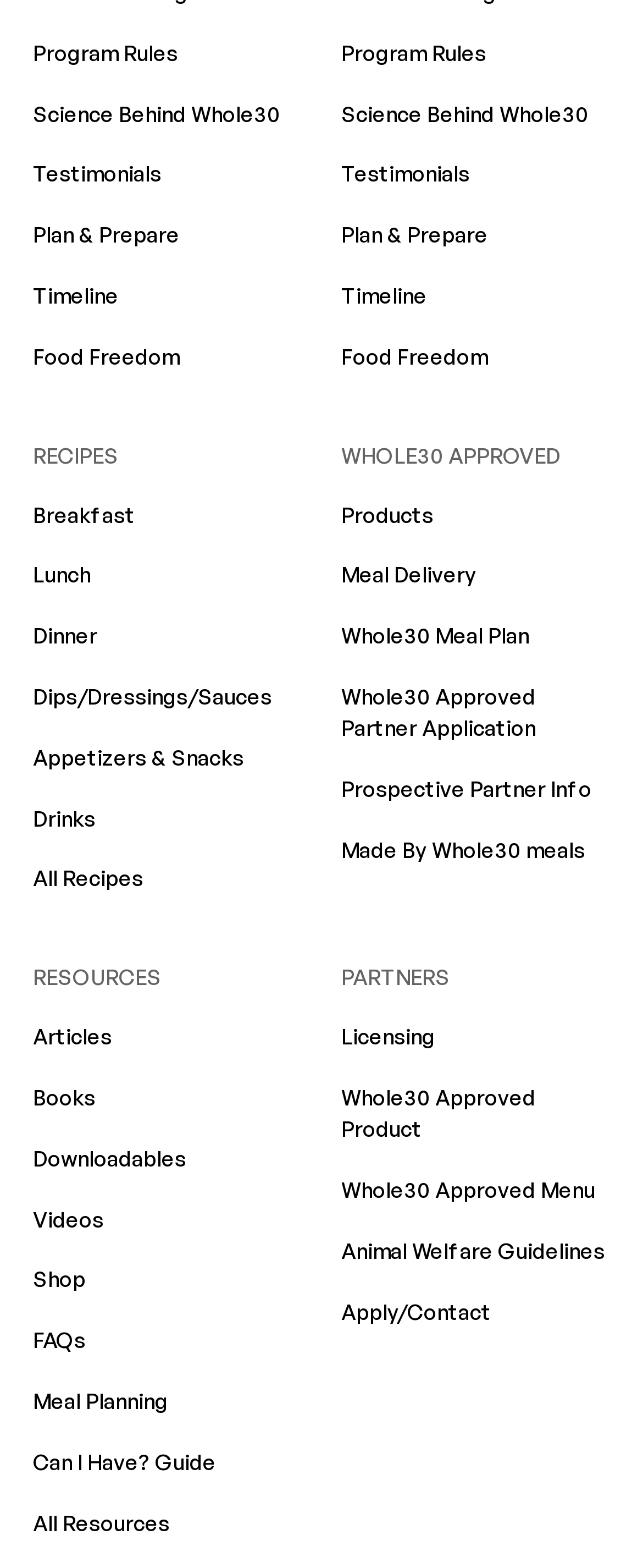Pinpoint the bounding box coordinates of the clickable element needed to complete the instruction: "View program rules". The coordinates should be provided as four float numbers between 0 and 1: [left, top, right, bottom].

[0.051, 0.015, 0.469, 0.053]